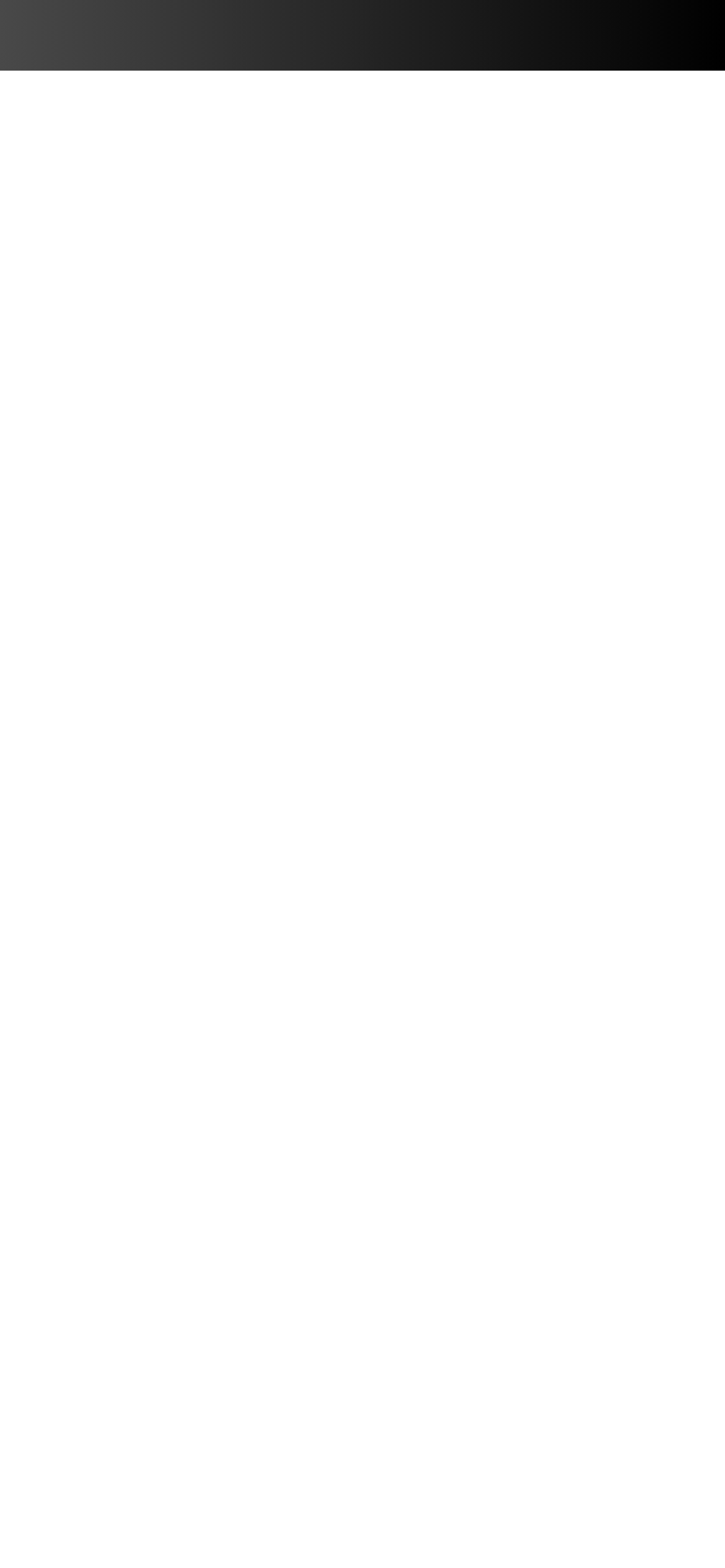Could you highlight the region that needs to be clicked to execute the instruction: "Get a quote"?

[0.1, 0.684, 0.233, 0.705]